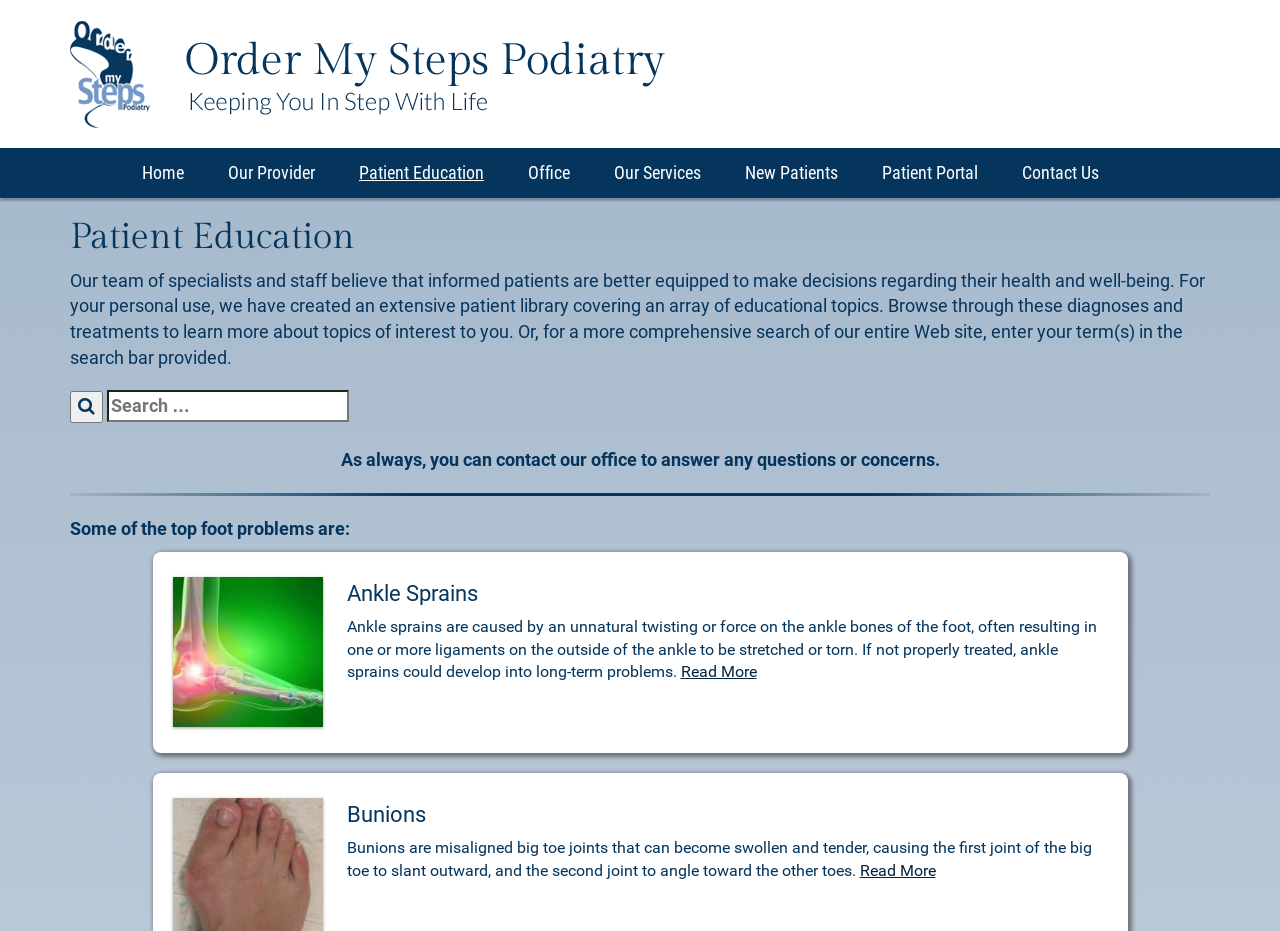What is the purpose of the search bar?
Examine the screenshot and reply with a single word or phrase.

To search the website